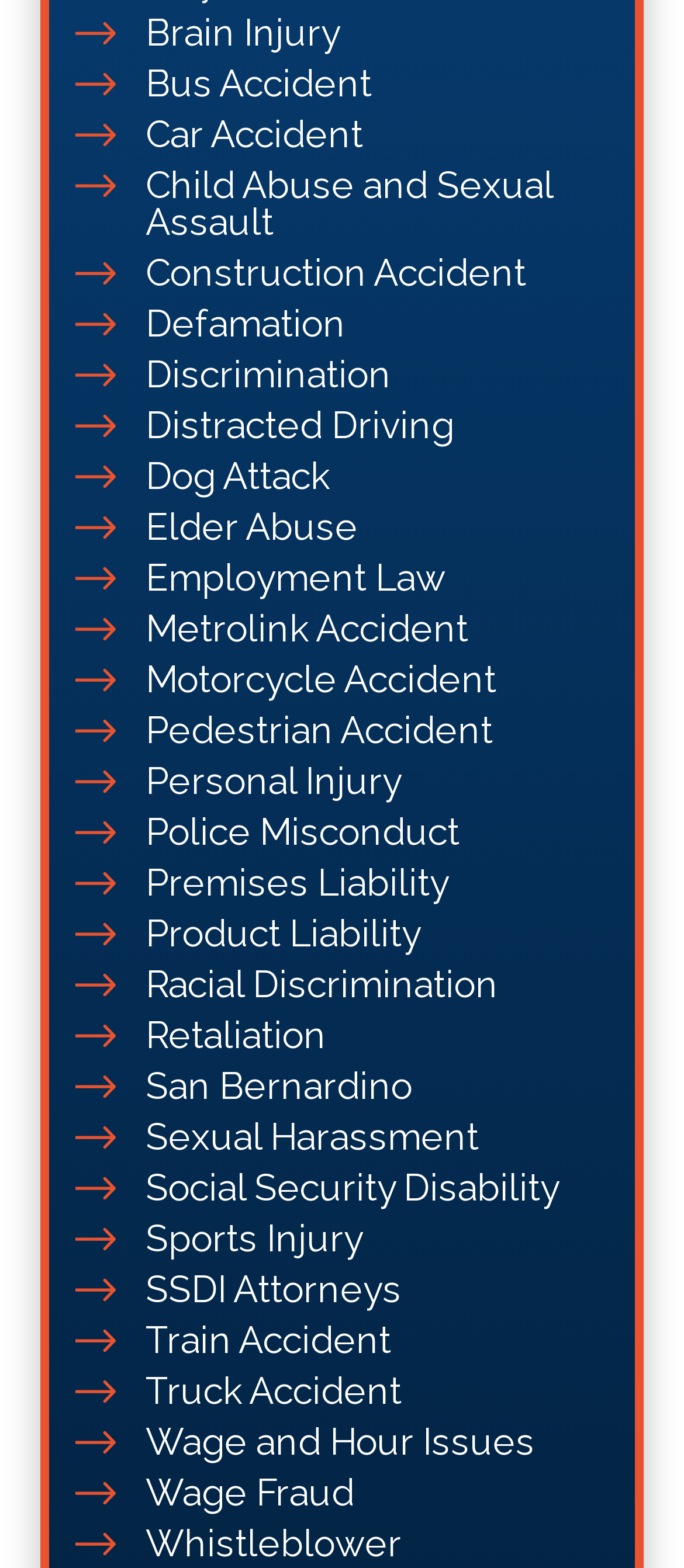Identify the bounding box coordinates of the clickable region to carry out the given instruction: "Explore Employment Law".

[0.213, 0.356, 0.89, 0.38]